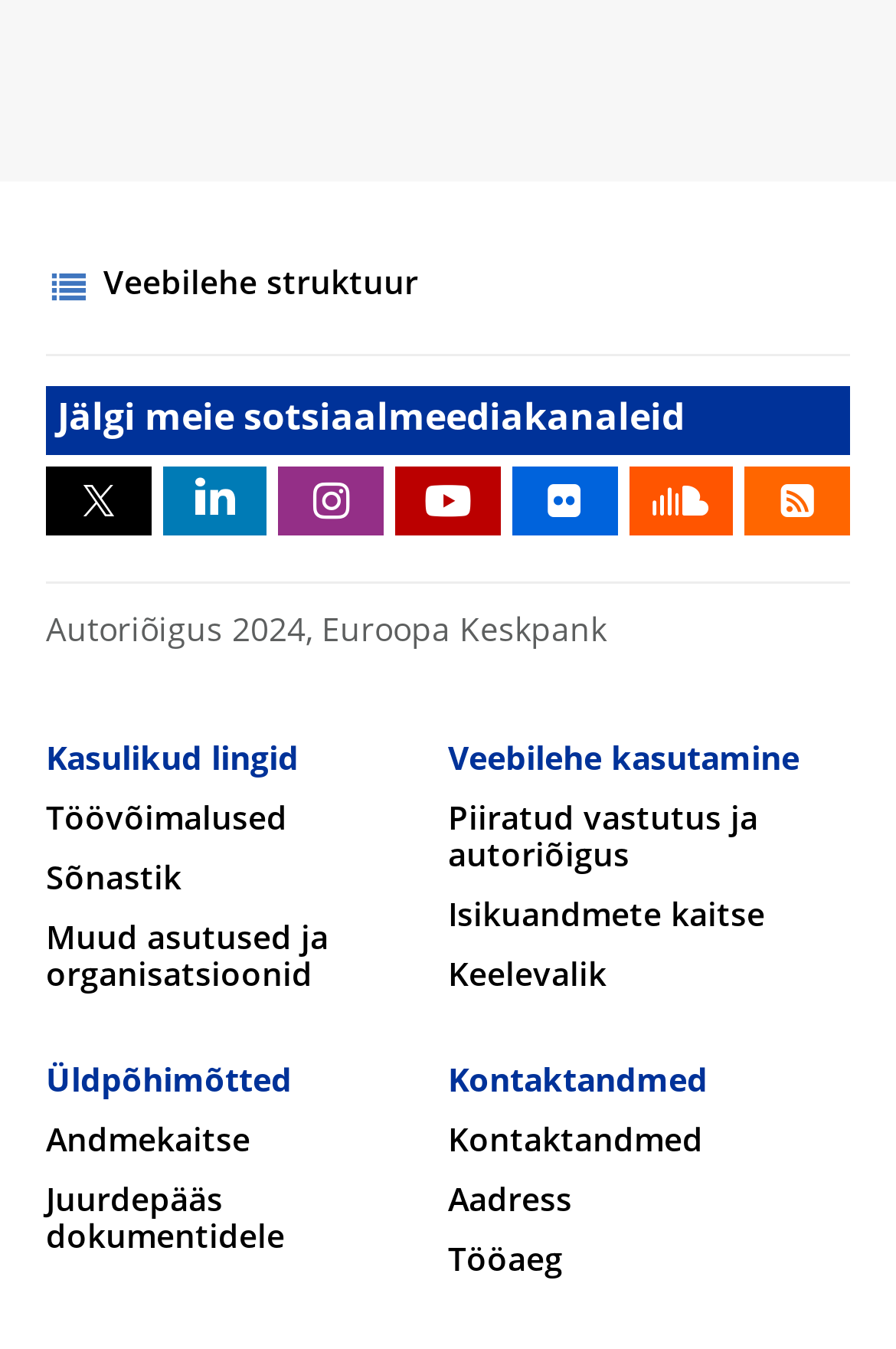Identify the bounding box of the HTML element described here: "Muud asutused ja organisatsioonid". Provide the coordinates as four float numbers between 0 and 1: [left, top, right, bottom].

[0.051, 0.685, 0.367, 0.736]